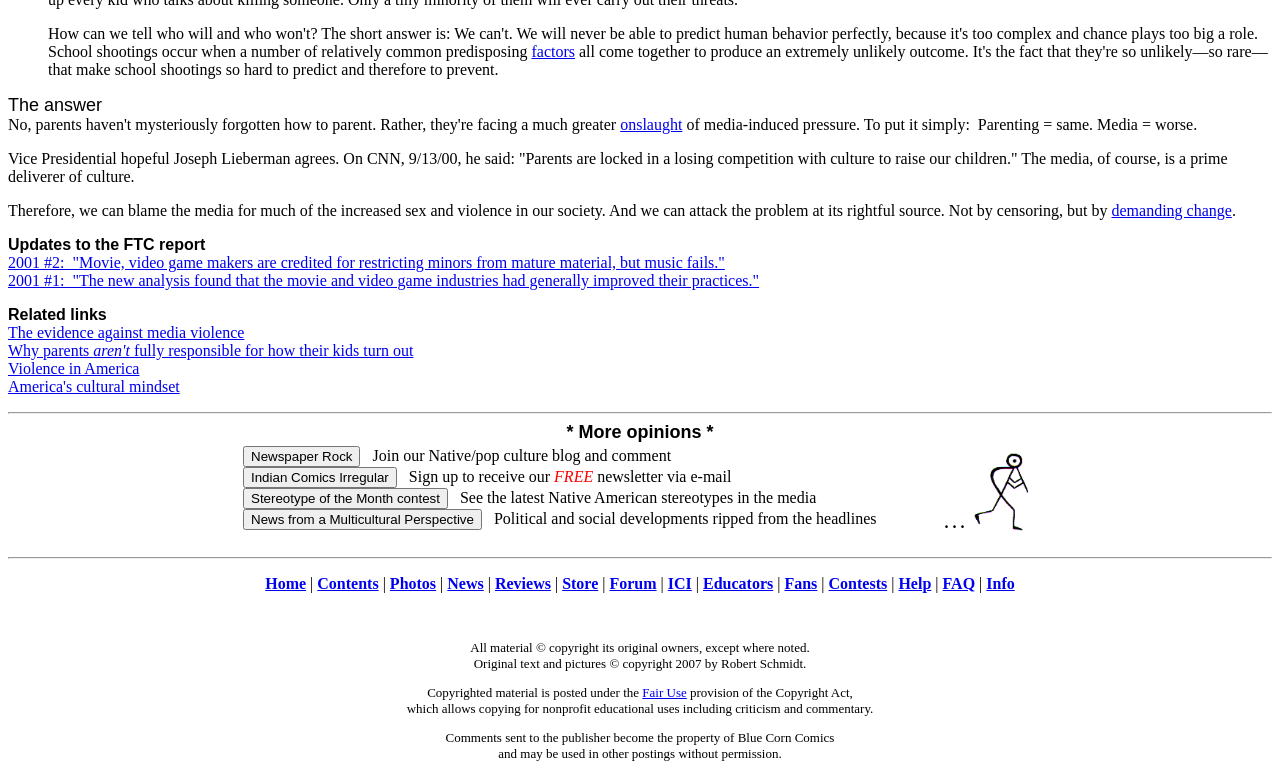Reply to the question below using a single word or brief phrase:
What is the copyright policy of the webpage?

Fair Use provision